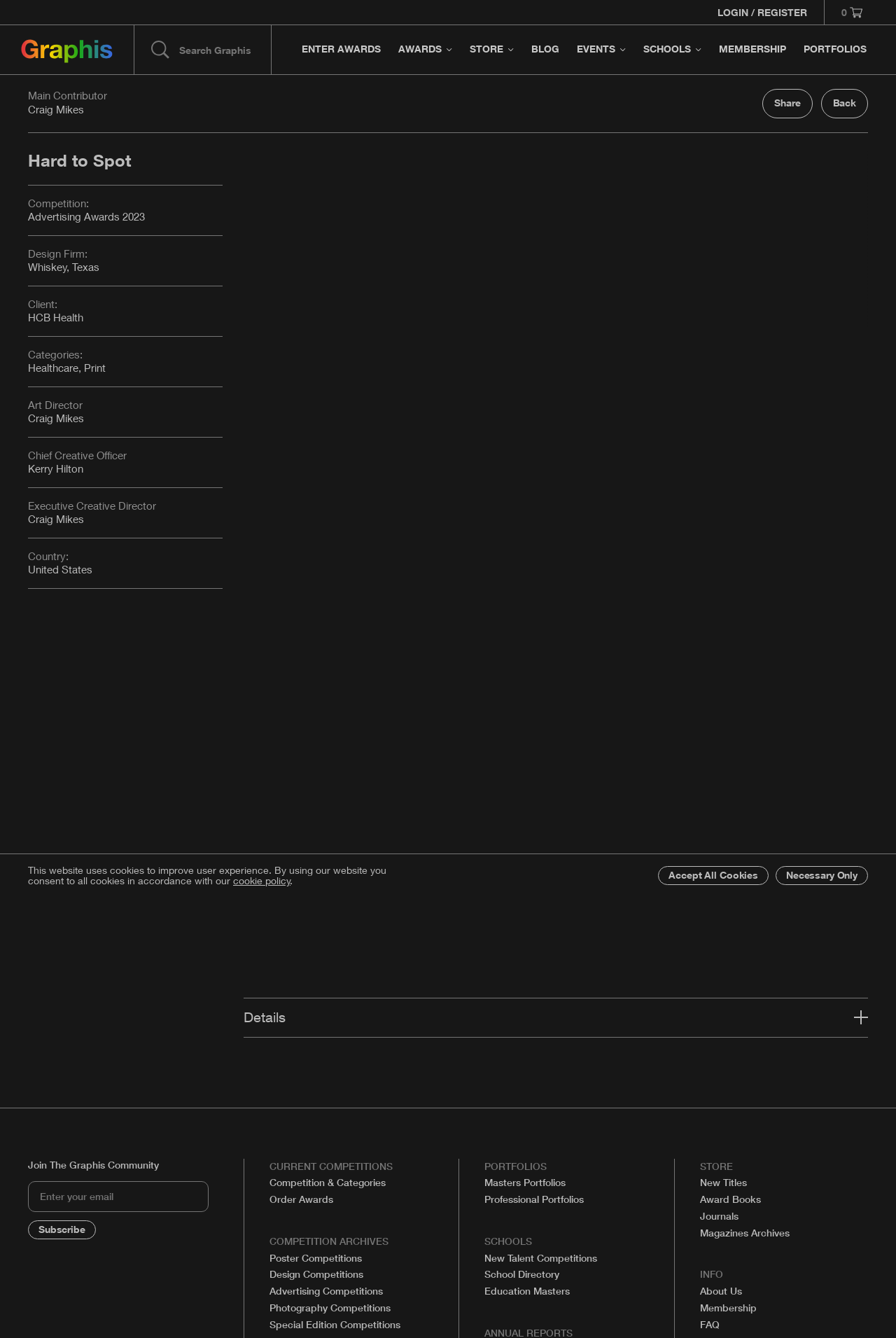What is the name of the design firm?
Based on the visual details in the image, please answer the question thoroughly.

I found the answer by looking at the section that lists the details of the portfolio, where it says 'Design Firm: Whiskey, Texas'.